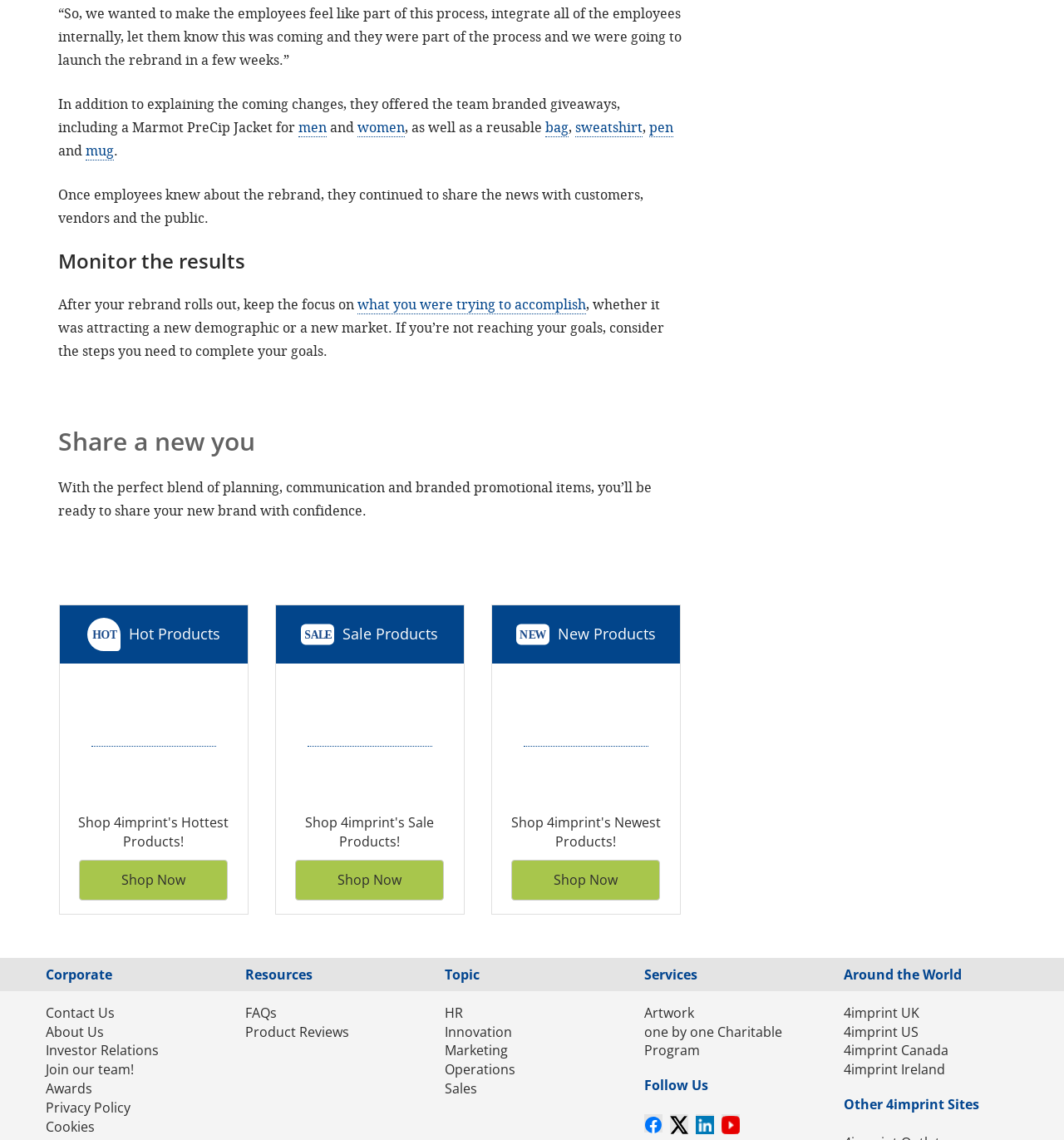Point out the bounding box coordinates of the section to click in order to follow this instruction: "Click on 'men' to view products".

[0.28, 0.103, 0.307, 0.12]